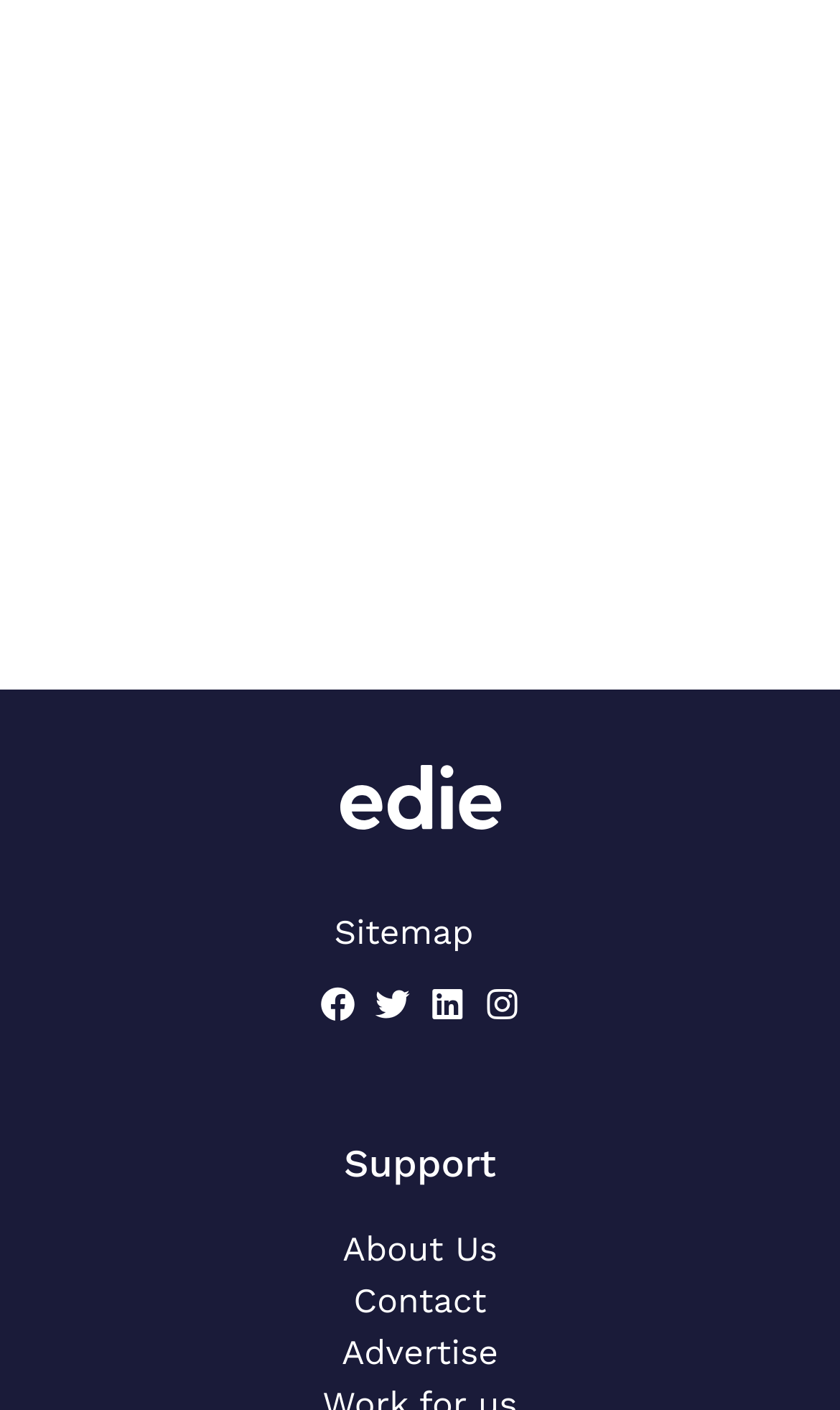Using the description "title="30 under 30"", predict the bounding box of the relevant HTML element.

[0.518, 0.108, 0.95, 0.268]